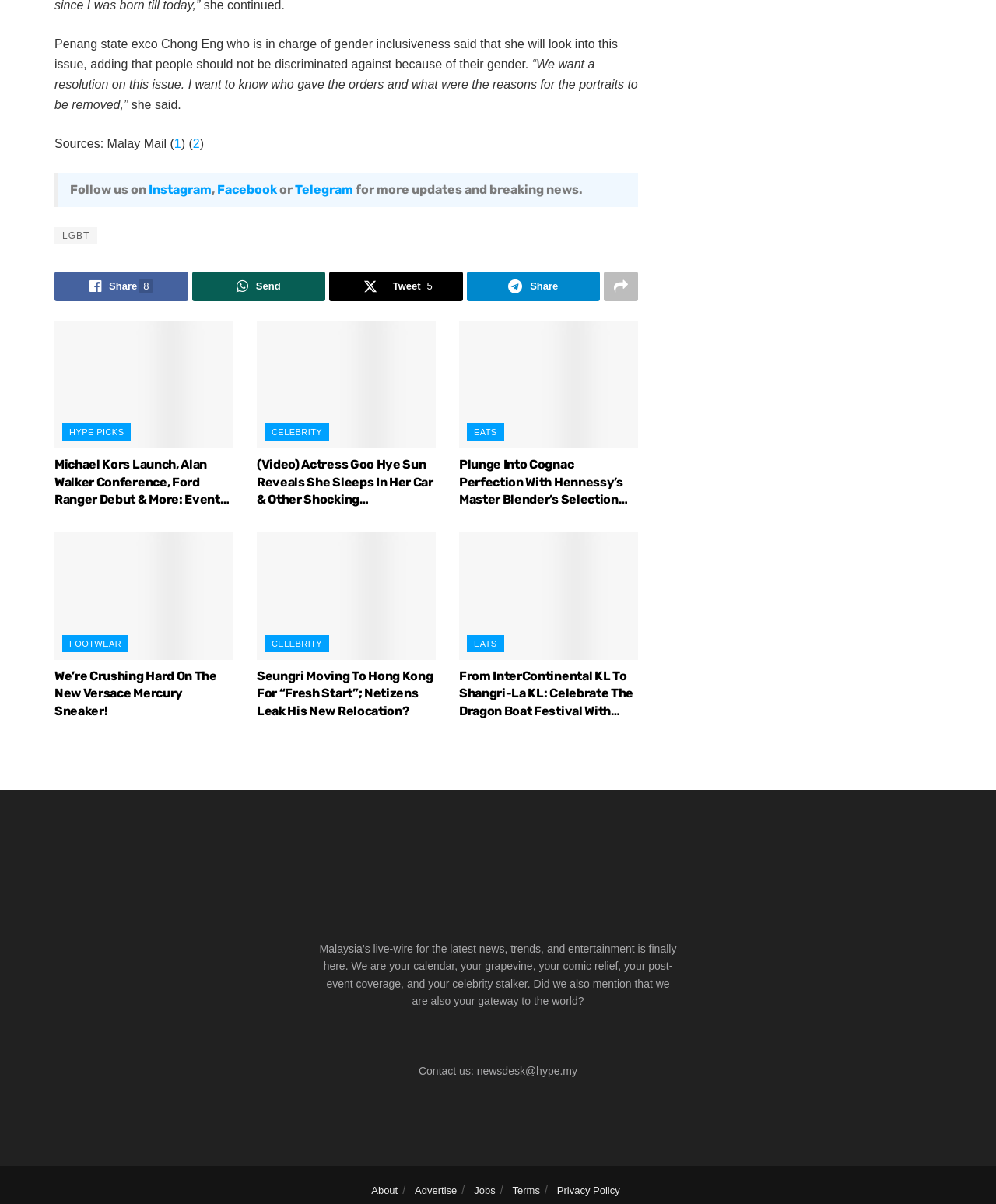From the webpage screenshot, predict the bounding box of the UI element that matches this description: "Share".

[0.468, 0.225, 0.602, 0.25]